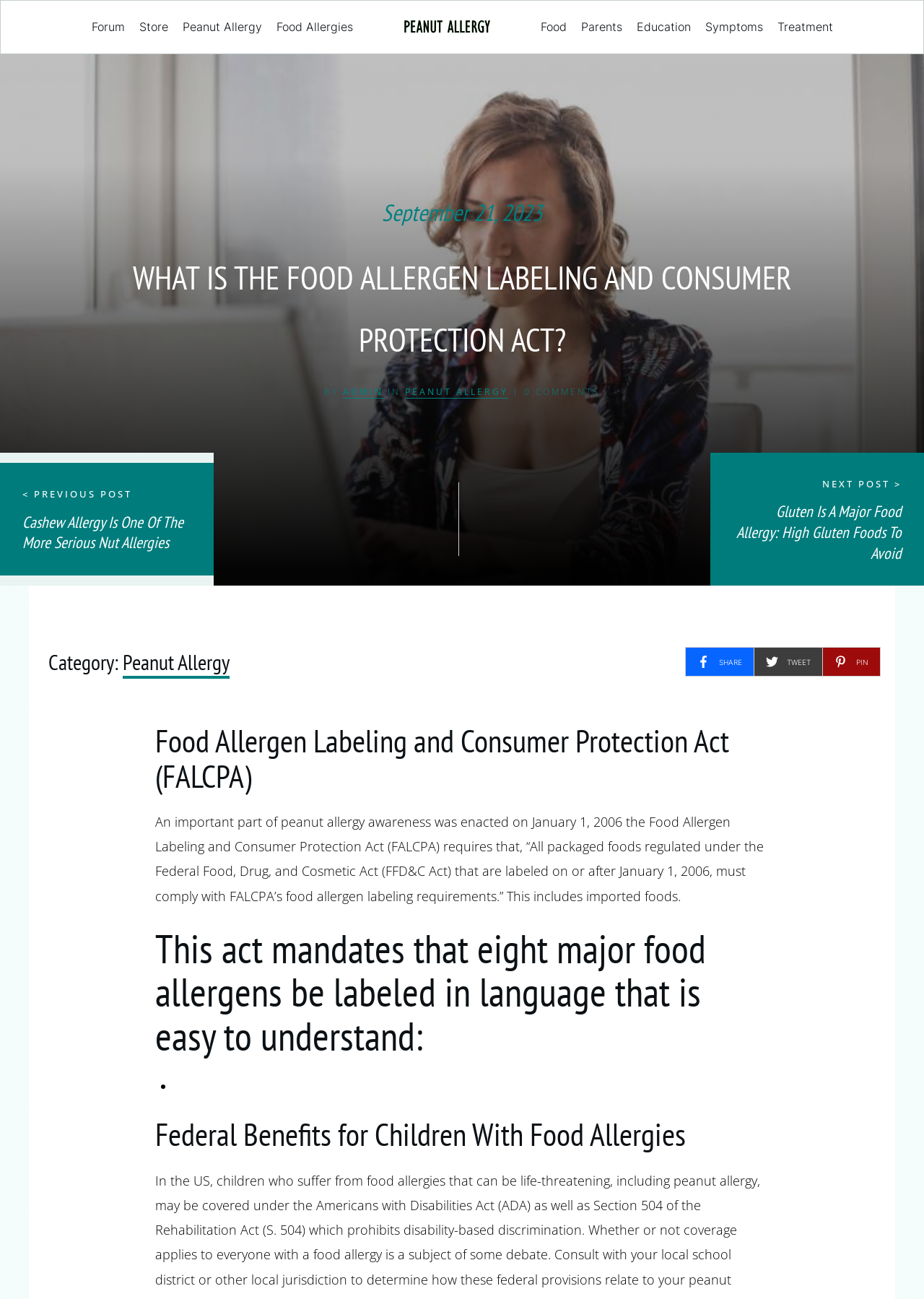Determine the bounding box coordinates for the region that must be clicked to execute the following instruction: "Read the article about 'Cashew Allergy Is One Of The More Serious Nut Allergies'".

[0.024, 0.394, 0.207, 0.426]